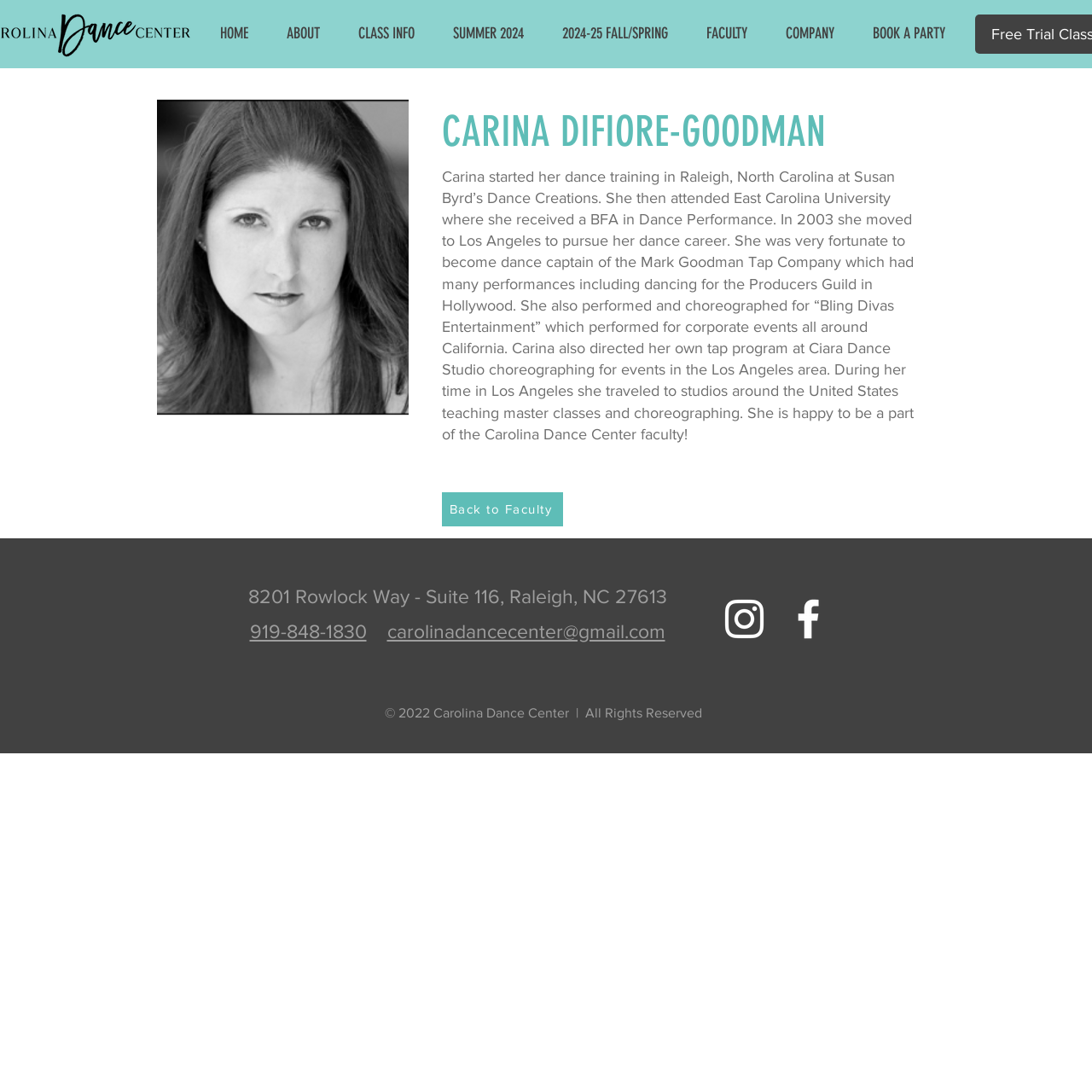What is Carina's profession?
Carefully analyze the image and provide a thorough answer to the question.

I inferred this by reading the biography of Carina DiFiore-Goodman which mentions her dance training, performances, and teaching experiences, indicating that she is a professional dancer.